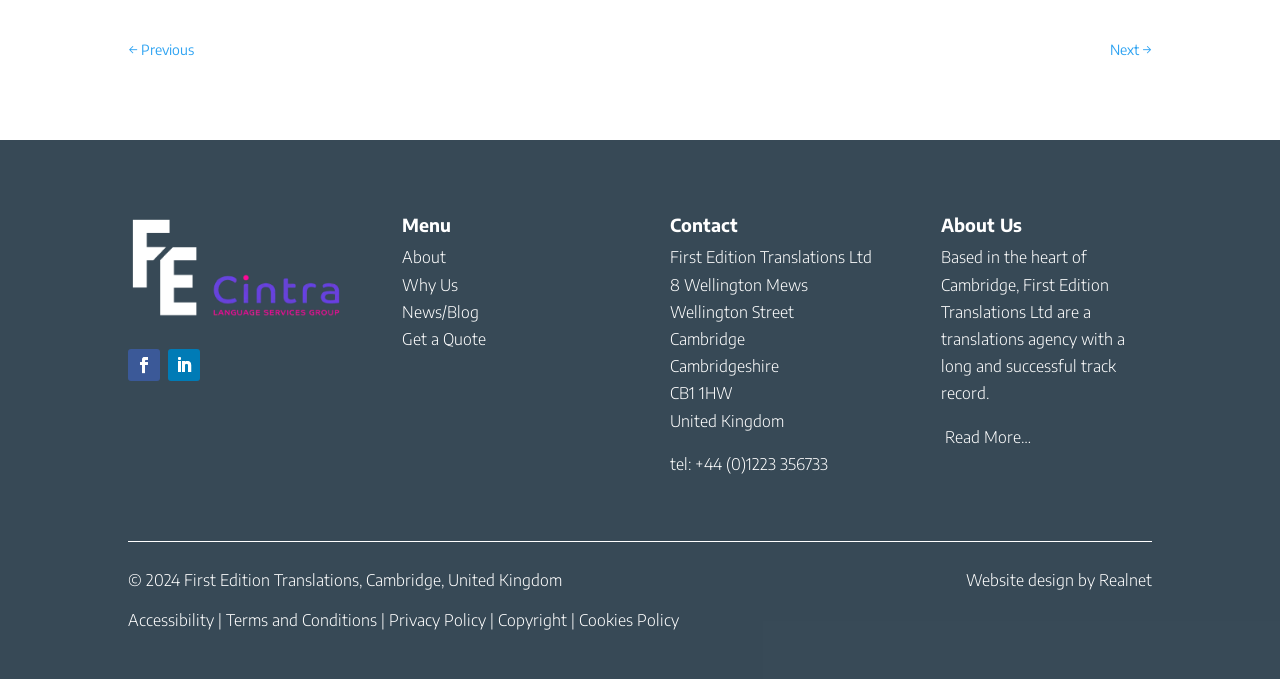Please give a short response to the question using one word or a phrase:
What is the address of the company?

8 Wellington Mews, Wellington Street, Cambridge, Cambridgeshire, CB1 1HW, United Kingdom